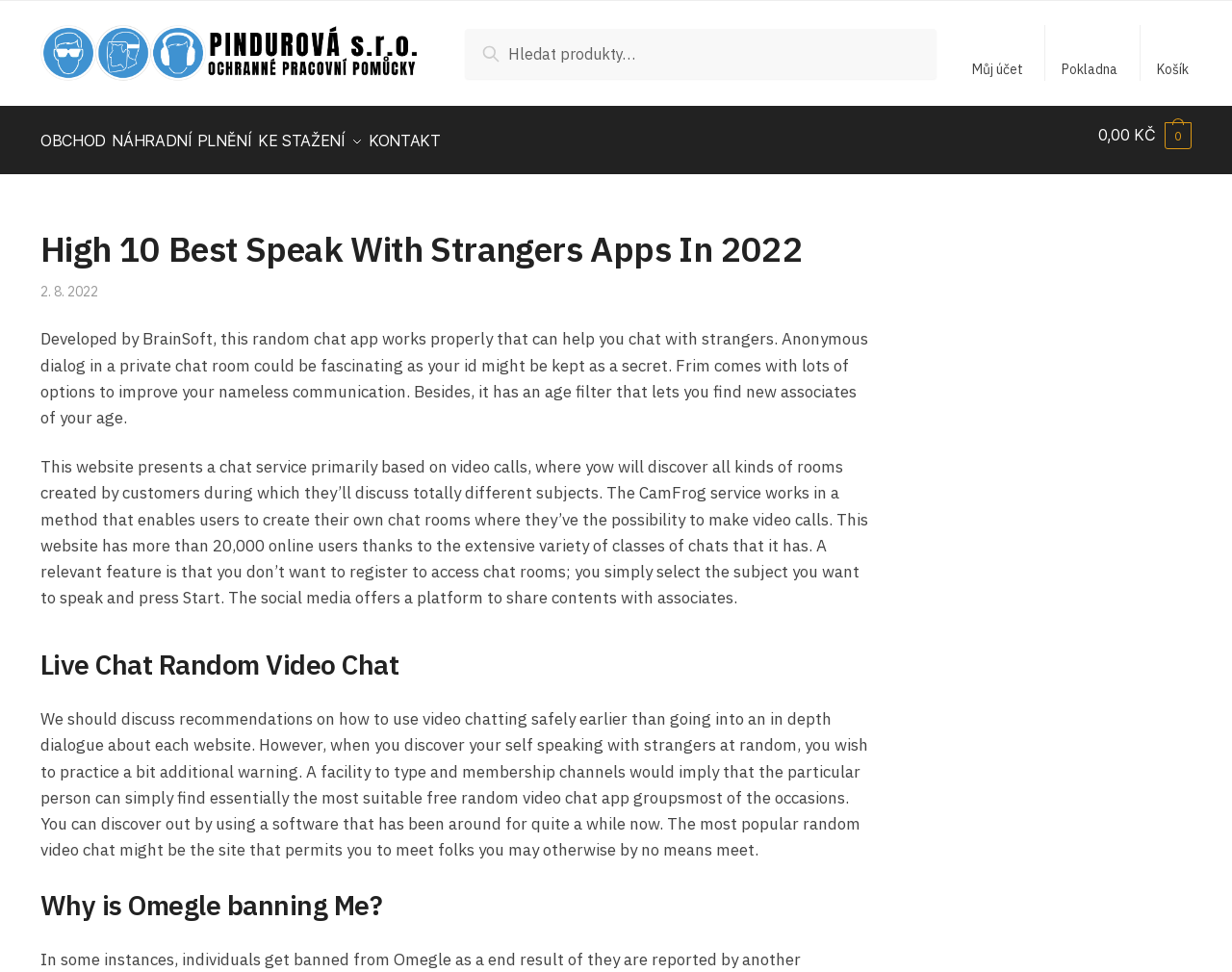What is the name of the random chat app developed by BrainSoft?
Please use the image to provide a one-word or short phrase answer.

Frim